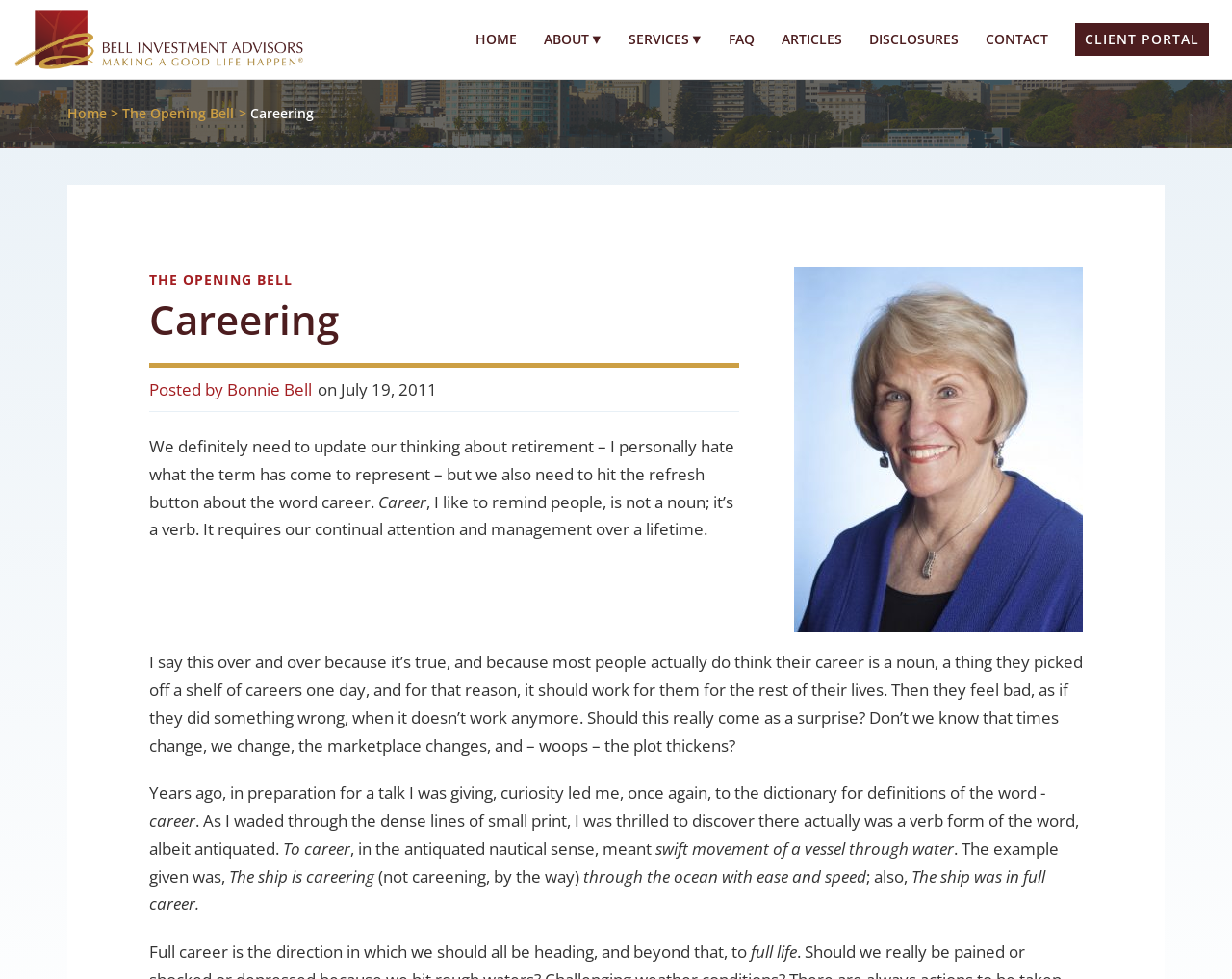What is the date of the article?
Based on the image, respond with a single word or phrase.

July 19, 2011